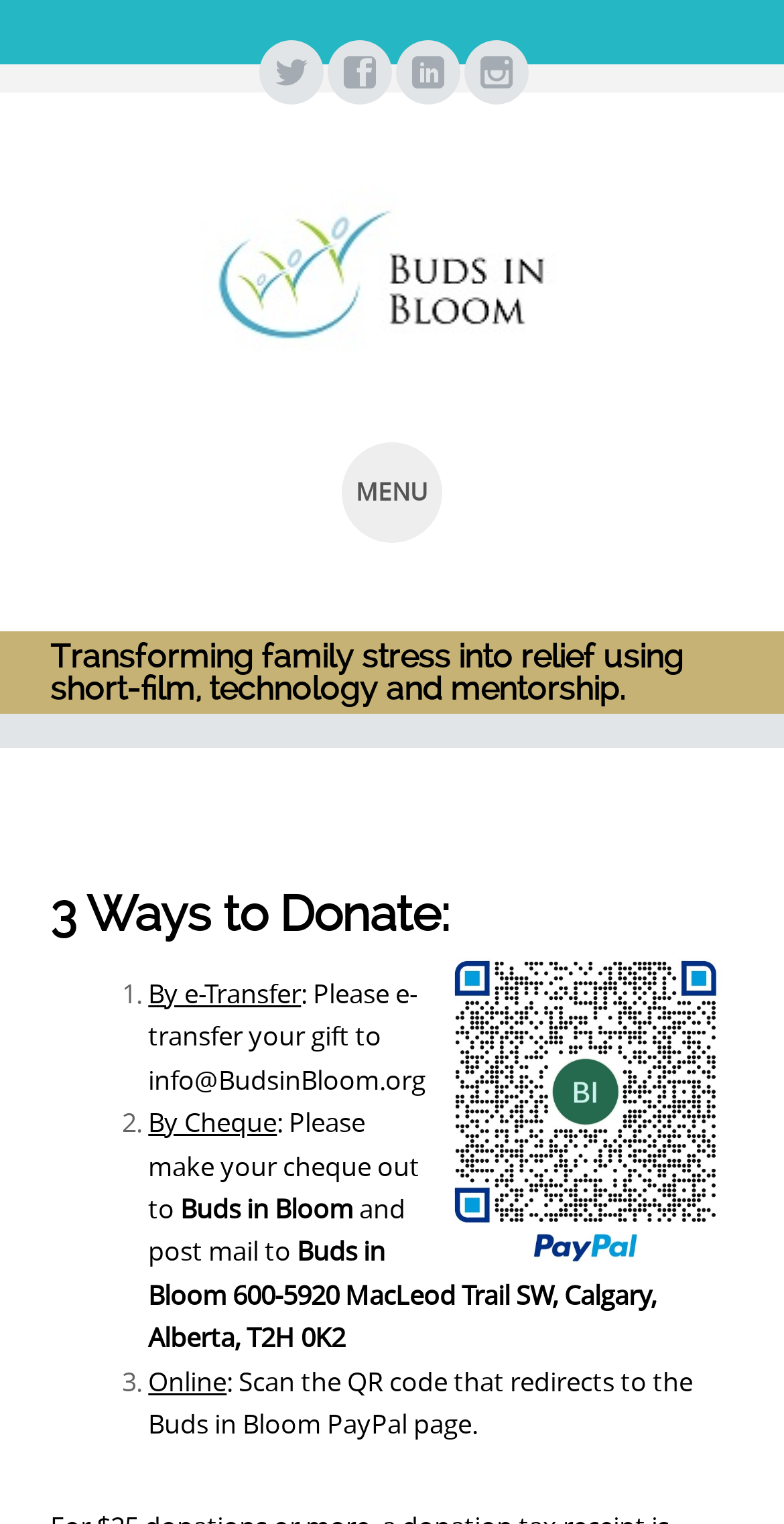Using the information shown in the image, answer the question with as much detail as possible: What is the purpose of Buds in Bloom?

The webpage provides a heading that describes the purpose of Buds in Bloom, which is to transform family stress into relief using short-film, technology, and mentorship, as indicated by the text description.